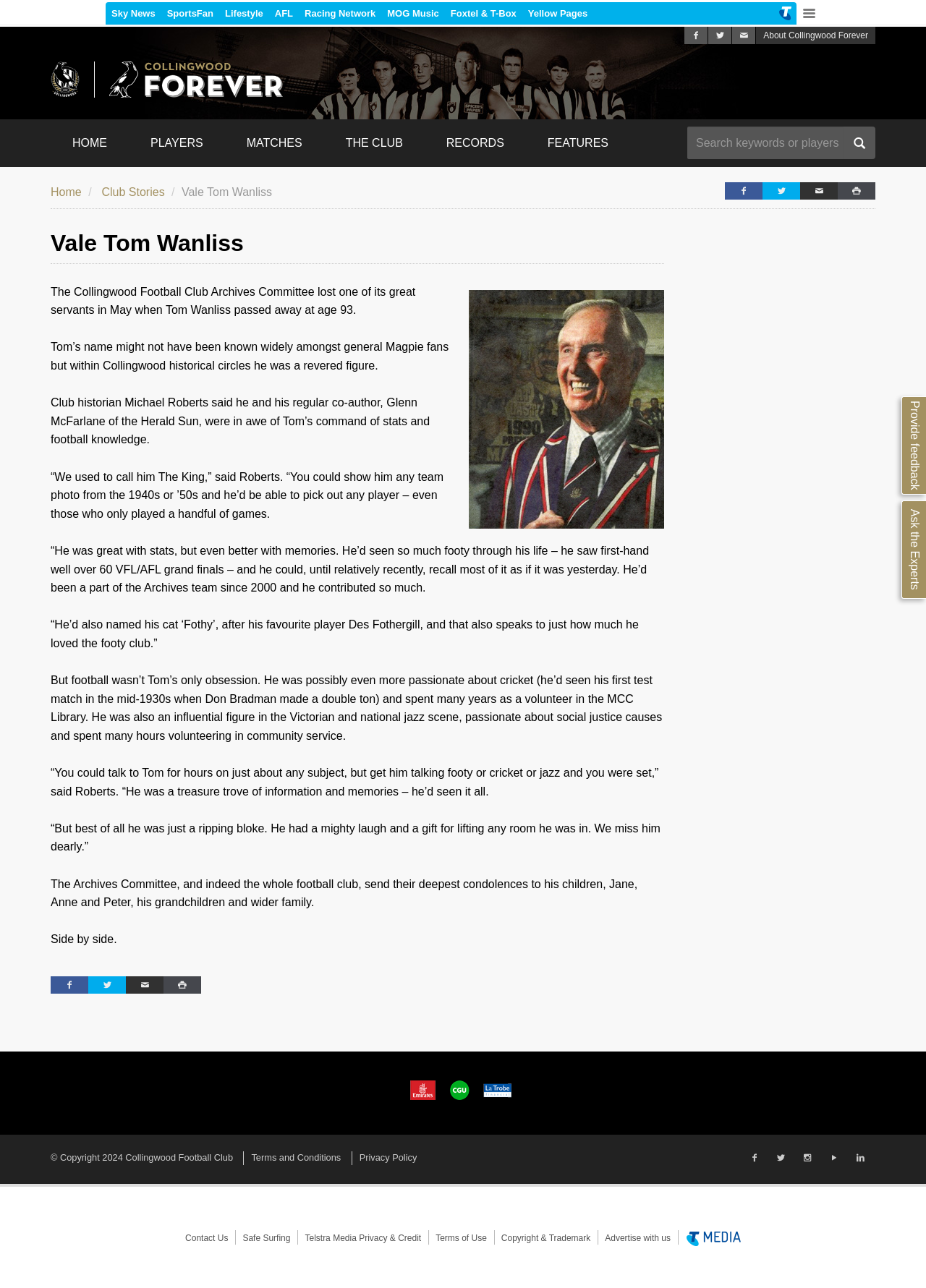Find the coordinates for the bounding box of the element with this description: "Players".

[0.139, 0.072, 0.243, 0.109]